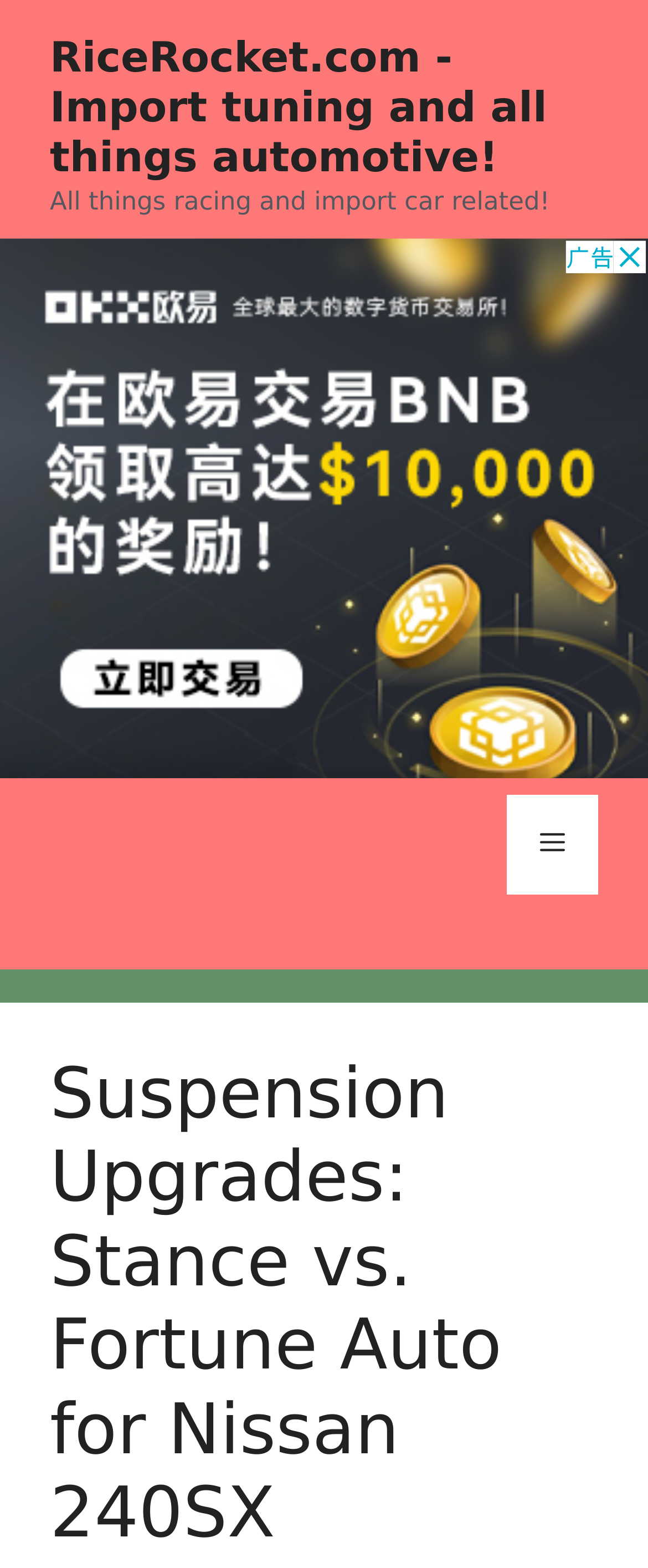Use a single word or phrase to respond to the question:
What is the website's main topic?

Import tuning and automotive